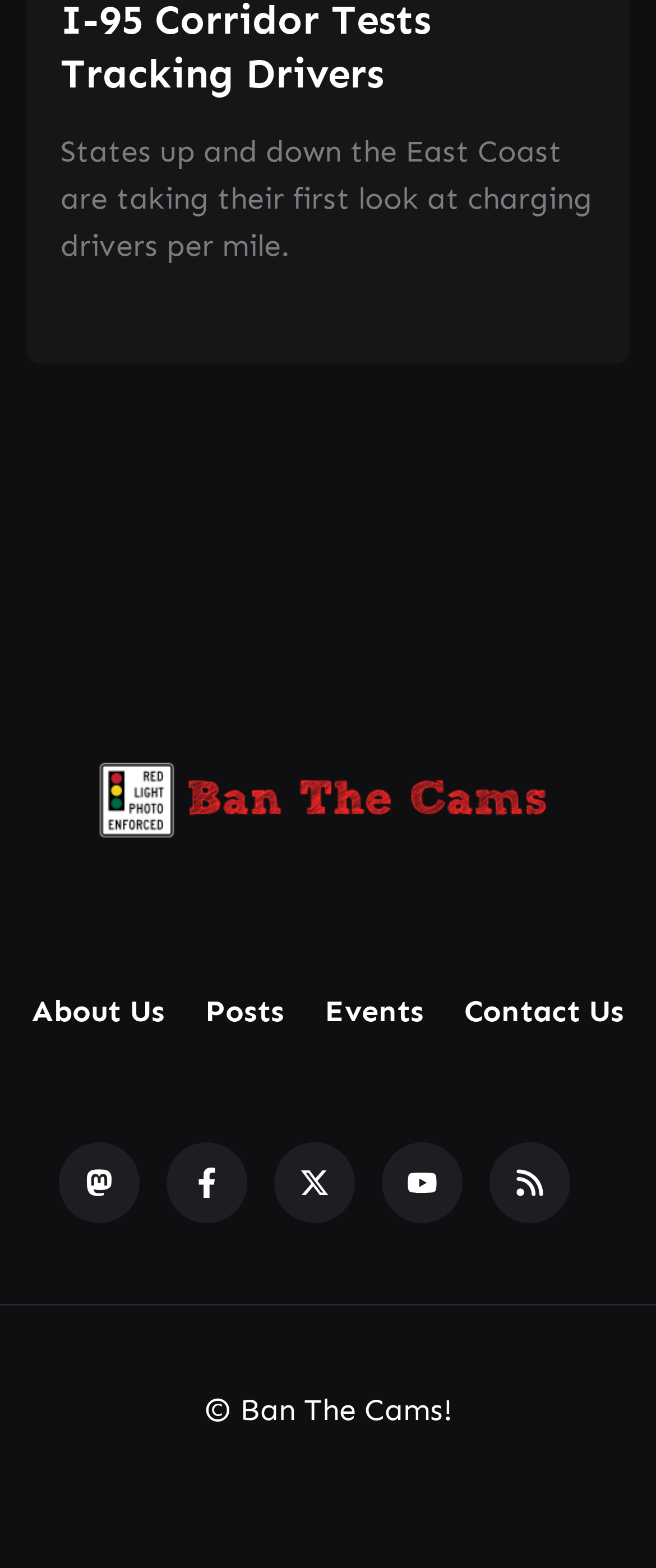Please specify the bounding box coordinates of the clickable region necessary for completing the following instruction: "Go to Posts section". The coordinates must consist of four float numbers between 0 and 1, i.e., [left, top, right, bottom].

[0.313, 0.633, 0.433, 0.656]